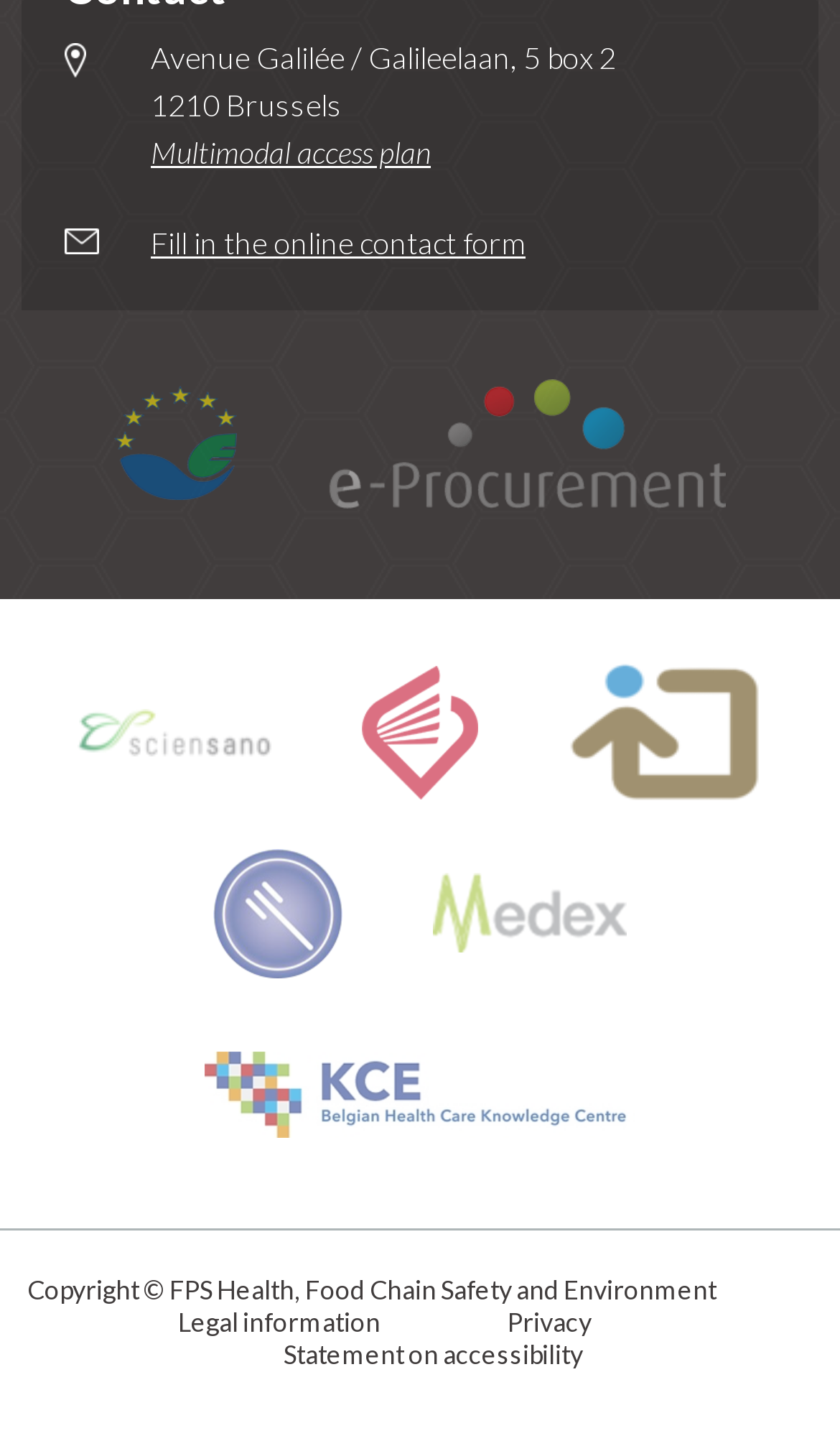Determine the bounding box coordinates of the element that should be clicked to execute the following command: "Log in to the account".

None